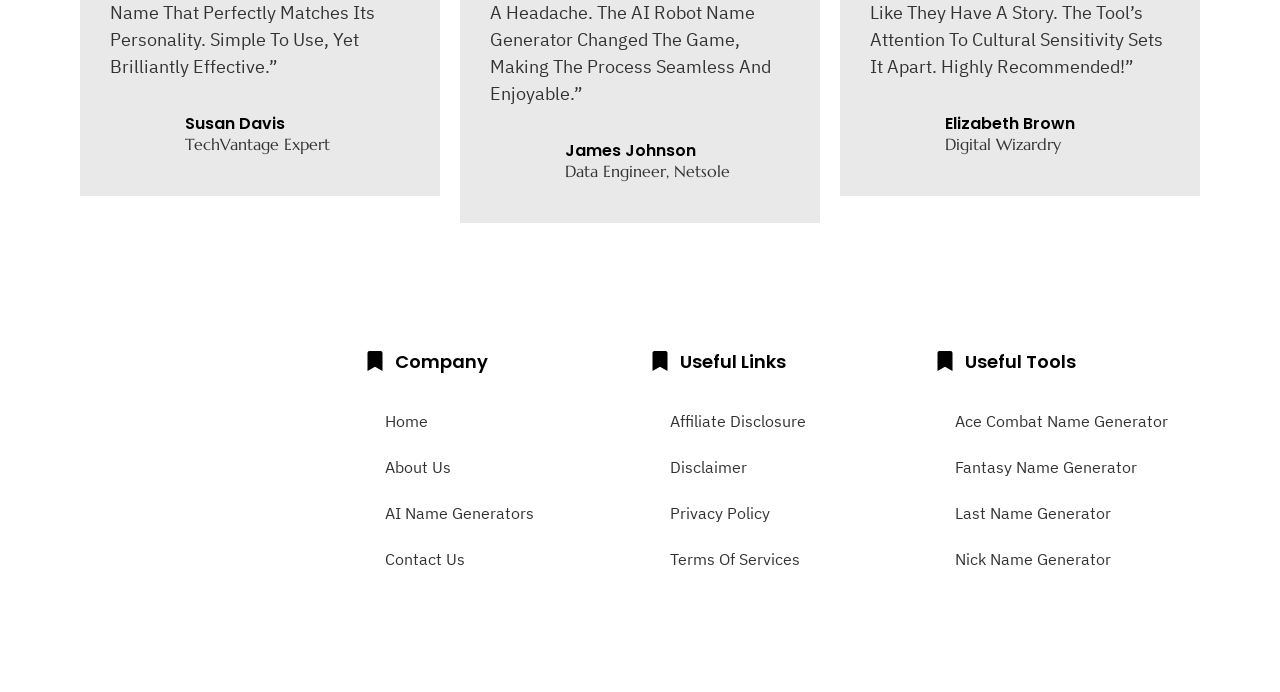Please identify the bounding box coordinates of where to click in order to follow the instruction: "go to Home".

[0.285, 0.575, 0.492, 0.642]